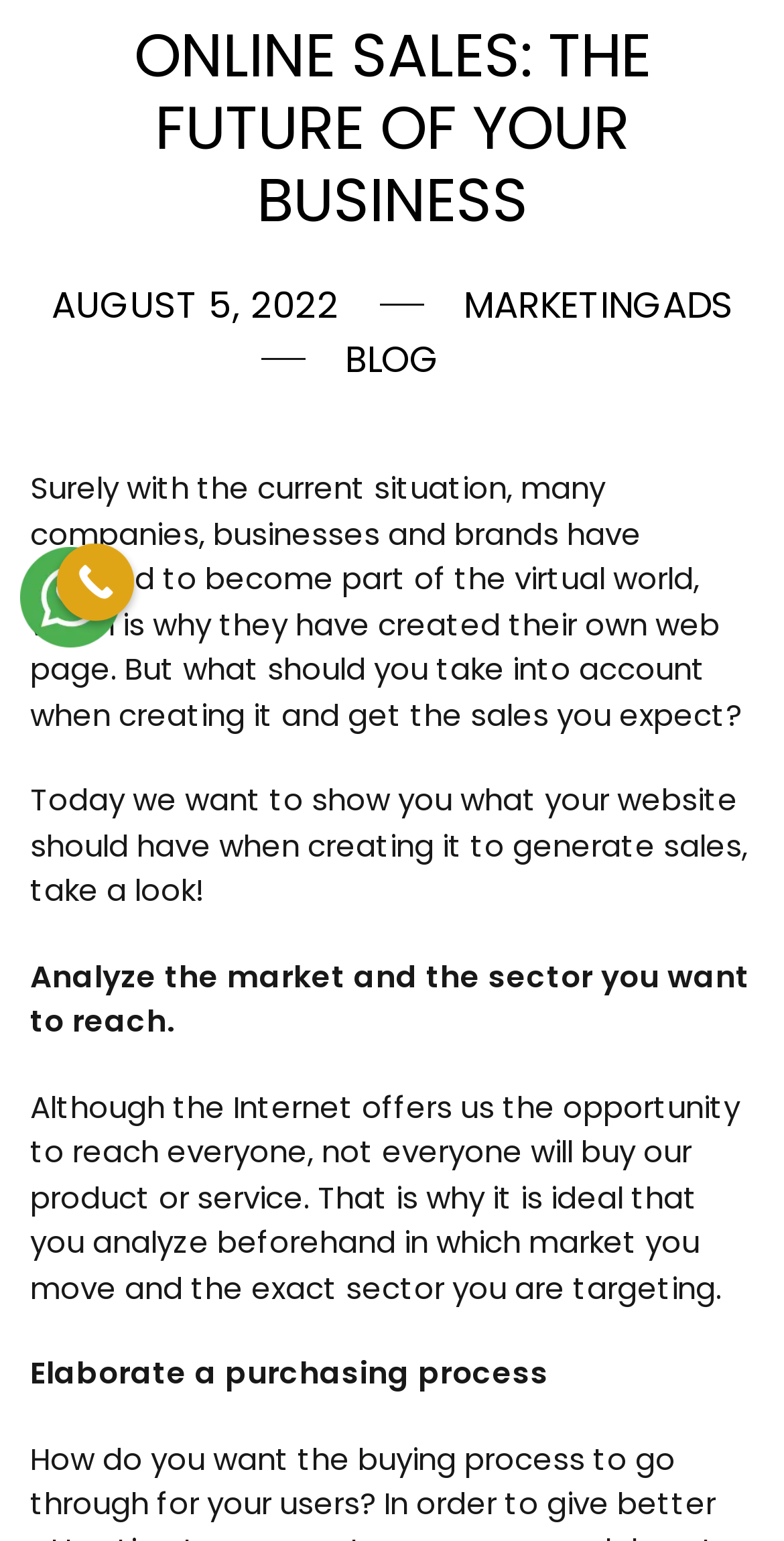Given the element description "Call Now Button" in the screenshot, predict the bounding box coordinates of that UI element.

[0.072, 0.353, 0.171, 0.403]